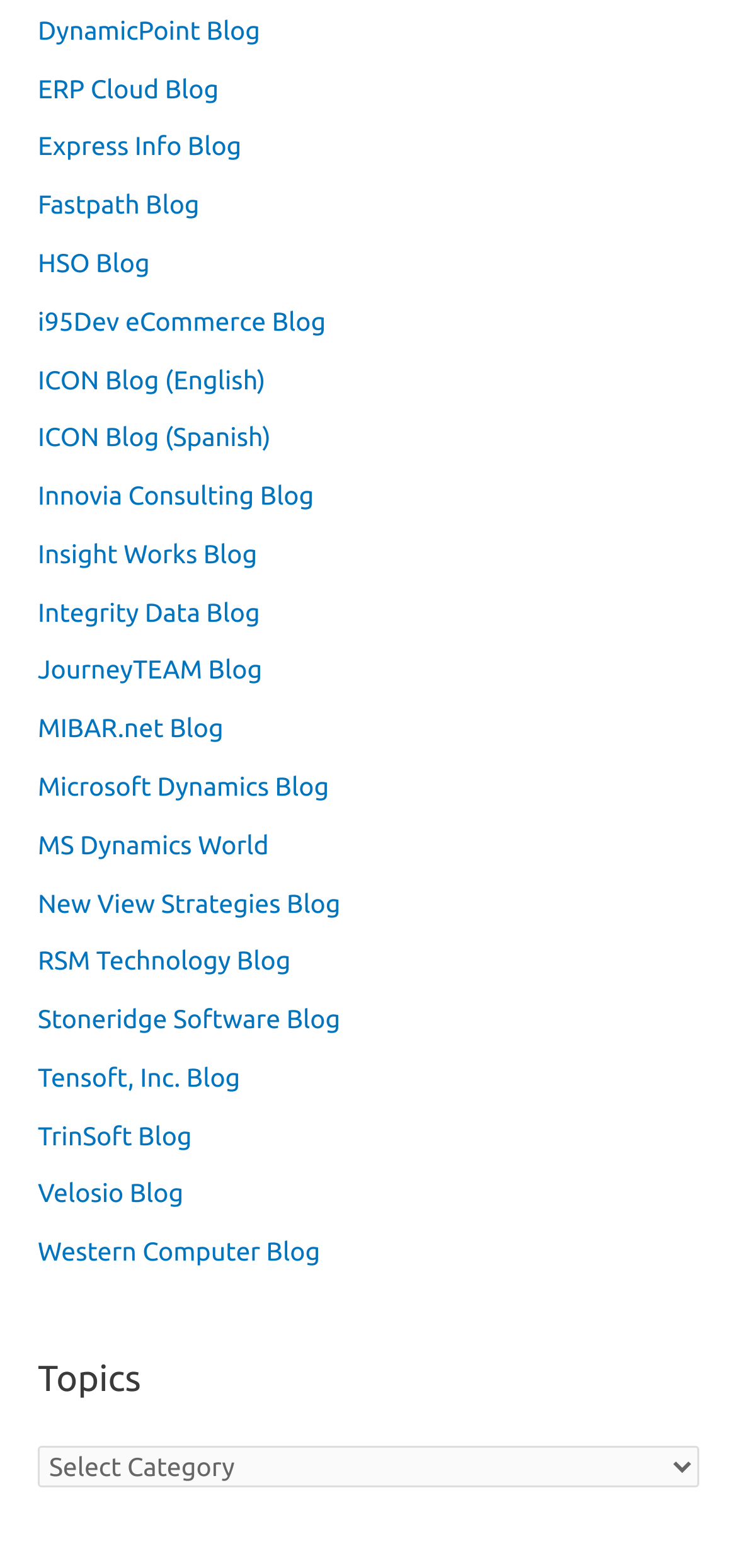Point out the bounding box coordinates of the section to click in order to follow this instruction: "explore the blog of ICON in English".

[0.051, 0.232, 0.36, 0.251]